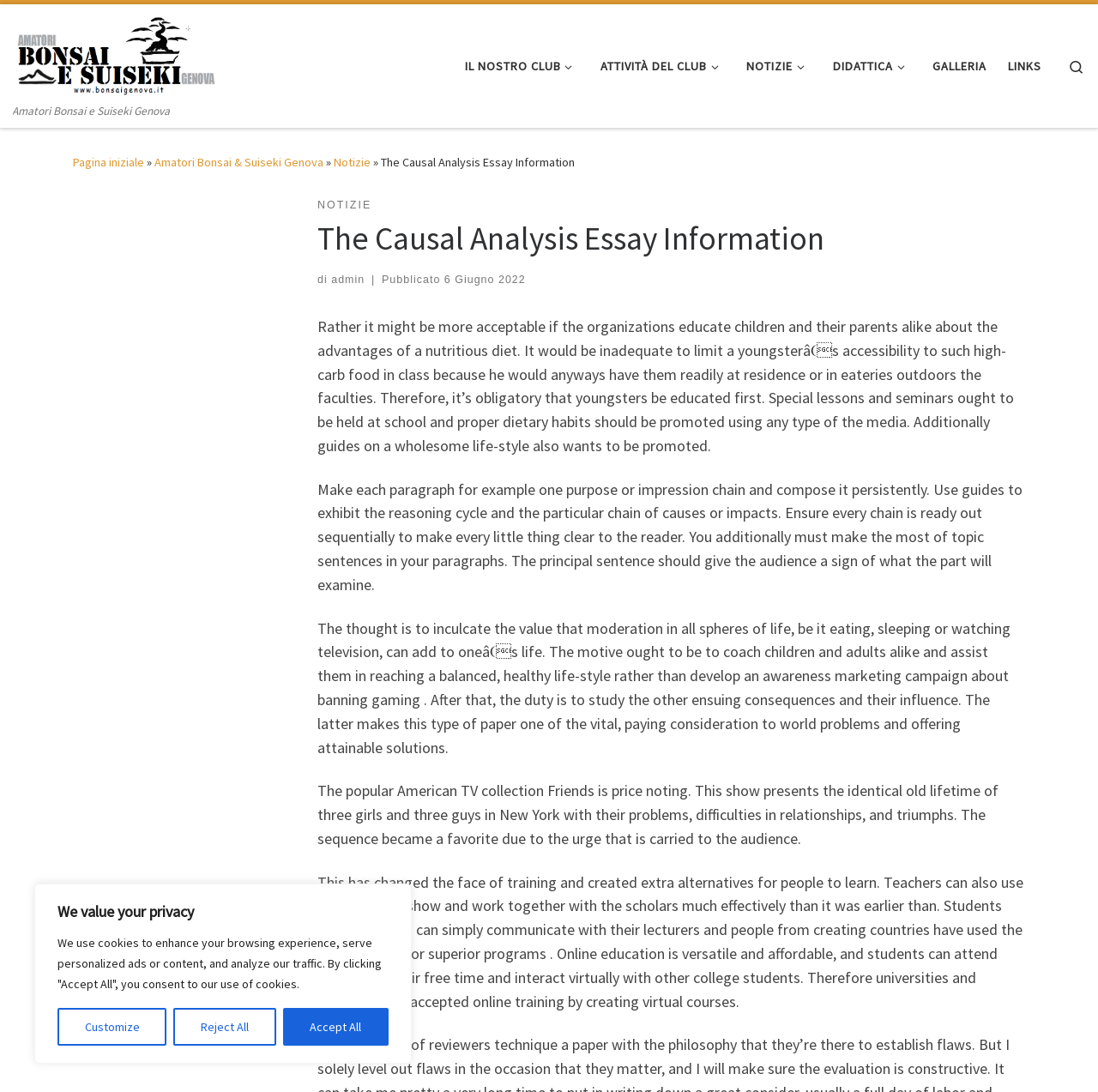Determine the main headline of the webpage and provide its text.

The Causal Analysis Essay Information